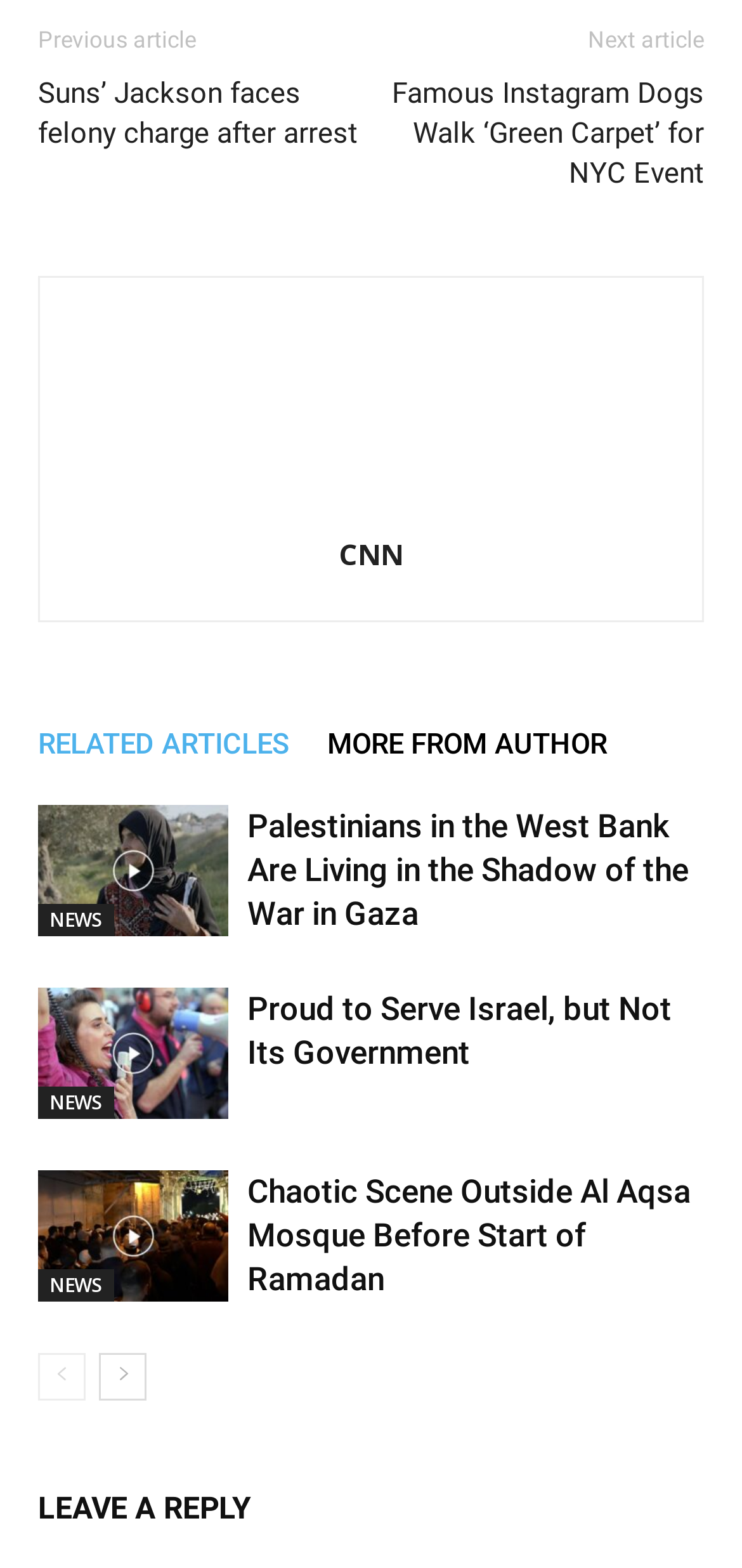Refer to the screenshot and answer the following question in detail:
What is the purpose of the links at the top of the webpage?

I inferred the purpose of the links at the top of the webpage by looking at their text content, which includes 'Previous article' and 'Next article', indicating that they are used for navigation.